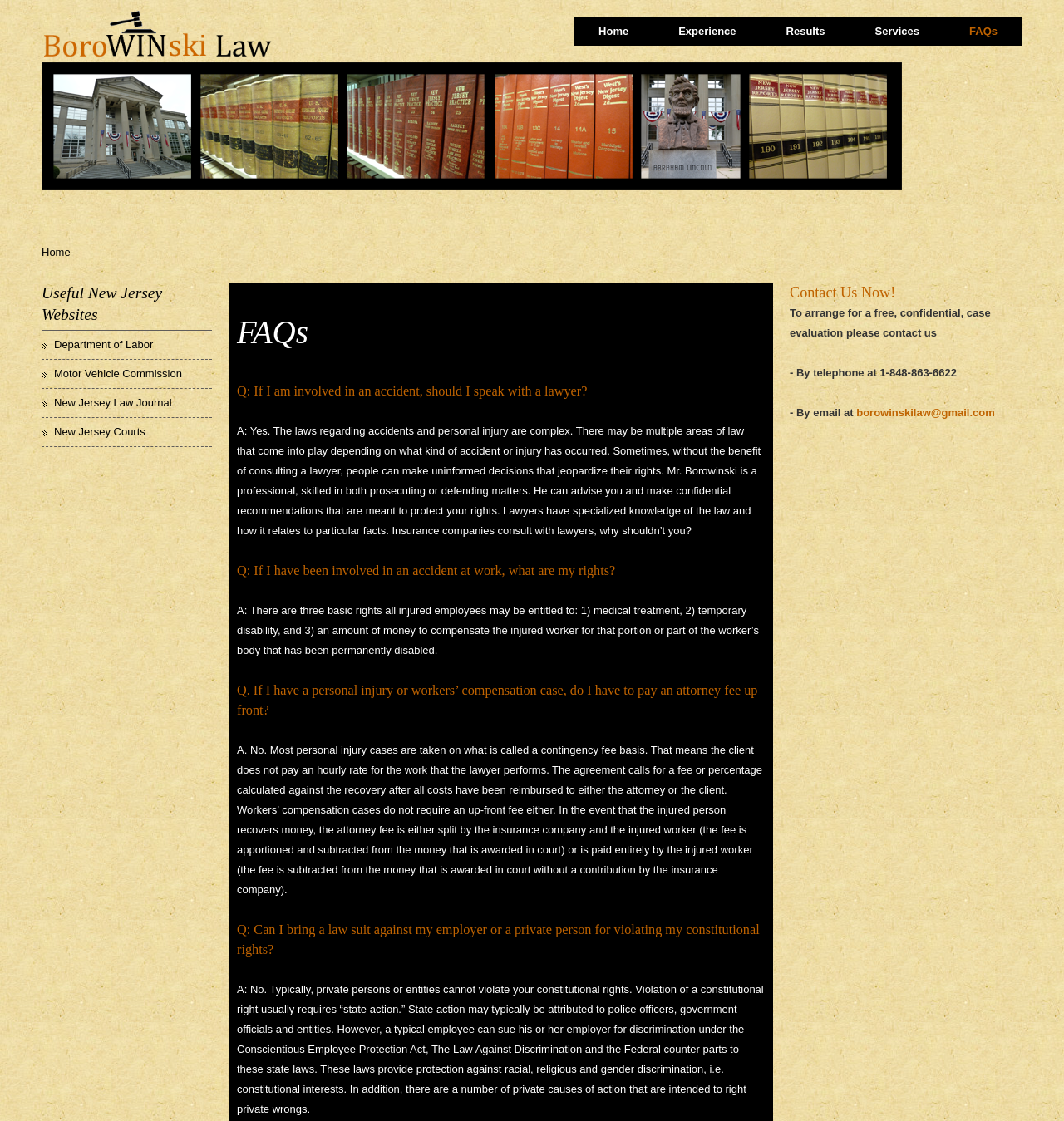Create a detailed narrative describing the layout and content of the webpage.

This webpage is about the Borowinski Law Firm, specifically its FAQs section. At the top, there is a navigation menu with links to "Home", "Experience", "Results", "Services", and "FAQs". Below the navigation menu, there is a heading "You are here" followed by a link to "Home". 

On the left side of the page, there is a section titled "Useful New Jersey Websites" with links to various New Jersey government websites and resources, such as the Department of Labor, Motor Vehicle Commission, New Jersey Law Journal, and New Jersey Courts.

The main content of the page is a list of FAQs related to personal injury and workers' compensation cases. There are five questions and answers, each with a heading and a block of text providing detailed information. The questions cover topics such as whether to speak with a lawyer after an accident, rights for workers involved in an accident at work, and attorney fees for personal injury and workers' compensation cases.

On the right side of the page, there is a section with a heading "Contact Us Now!" and a link to contact the law firm. Below this, there is a paragraph of text encouraging visitors to arrange for a free, confidential case evaluation, along with contact information including a phone number and email address.